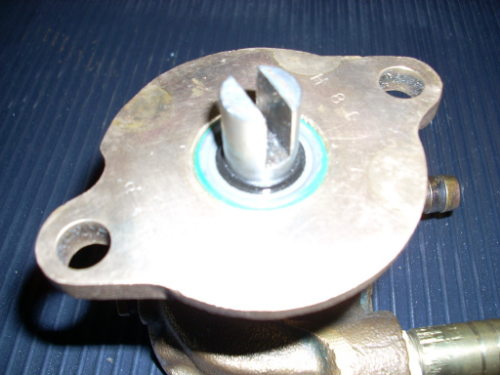Elaborate on all the elements present in the image.

The image depicts a close-up view of a mechanical component, likely a part of an automotive assembly. In the center of the image, you can see a circular metallic casing with a dual-pronged shaft extending outward. This shaft appears to be designed for fitting into a corresponding part, potentially for connecting to a valve or pump mechanism. Surrounding the shaft is a sealing ring, identifiable by its blue color, which is crucial for preventing fluid leakage. 

The metallic surface displays hints of wear, suggesting that this component has been used previously. There are two mounting holes visible on either side of the casing, indicating that this part is intended to be securely attached within a larger assembly. The overall design and material suggest it is engineered for durability and resistance to various operational stresses, which is typical for components involved in fluid dynamics or lubrication systems. 

This image provides valuable insight into the mechanics of automotive engineering, illustrating the complexity and precision involved in the design and function of critical components such as oil seals.